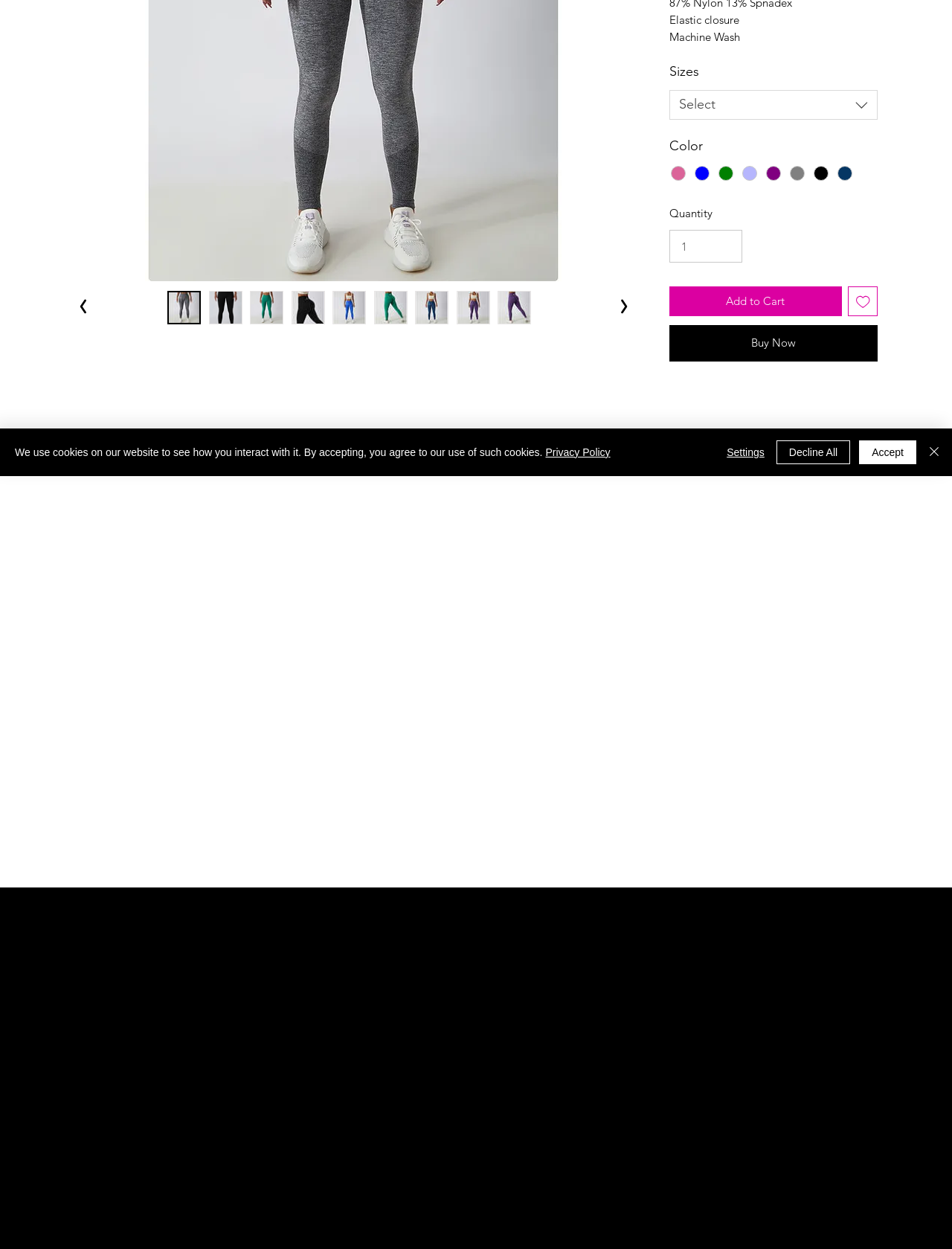Using the provided element description: "Participating in Community Events", identify the bounding box coordinates. The coordinates should be four floats between 0 and 1 in the order [left, top, right, bottom].

None